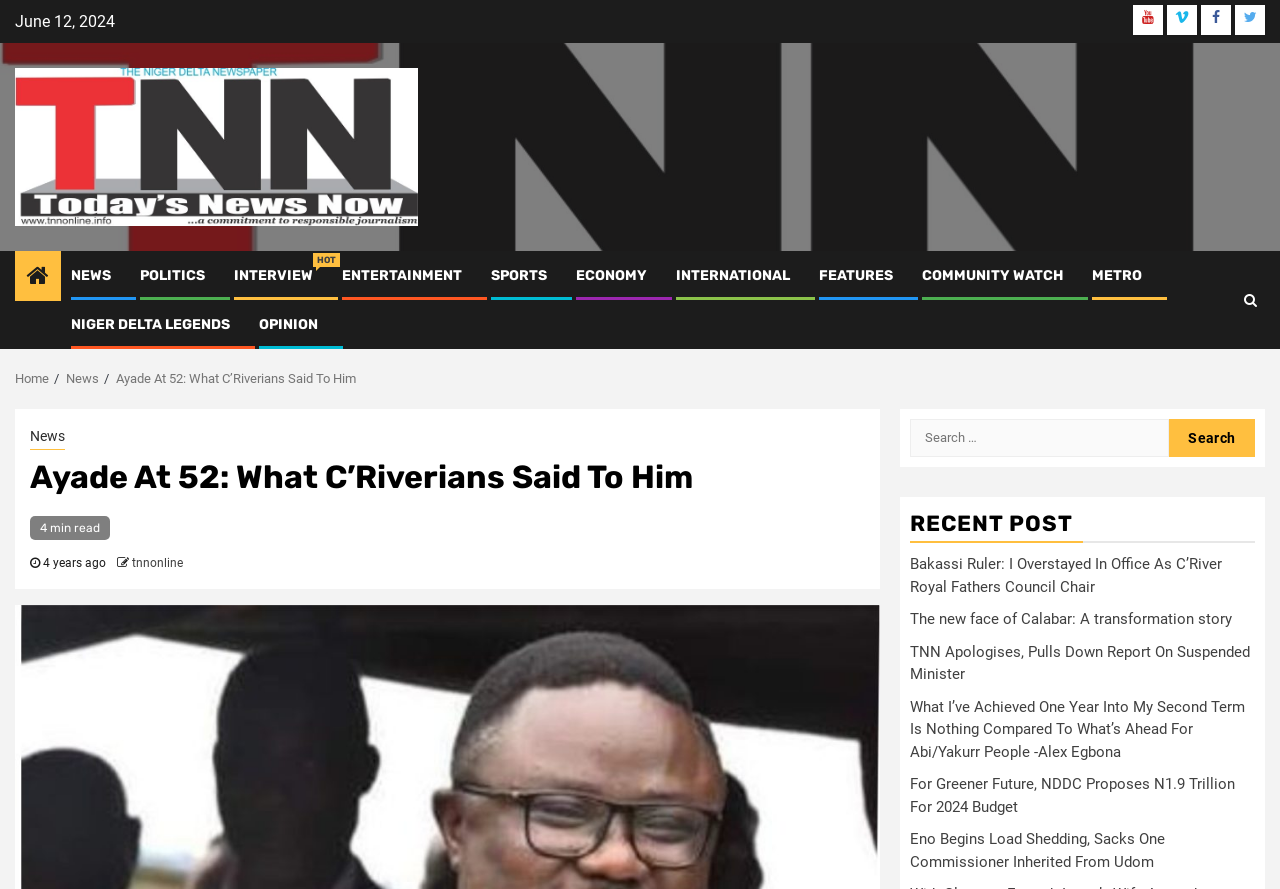Refer to the image and offer a detailed explanation in response to the question: What is the title of the news article?

I found the title of the news article by looking at the main content section of the webpage, where it says 'Ayade At 52: What C’Riverians Said To Him' in a heading element.